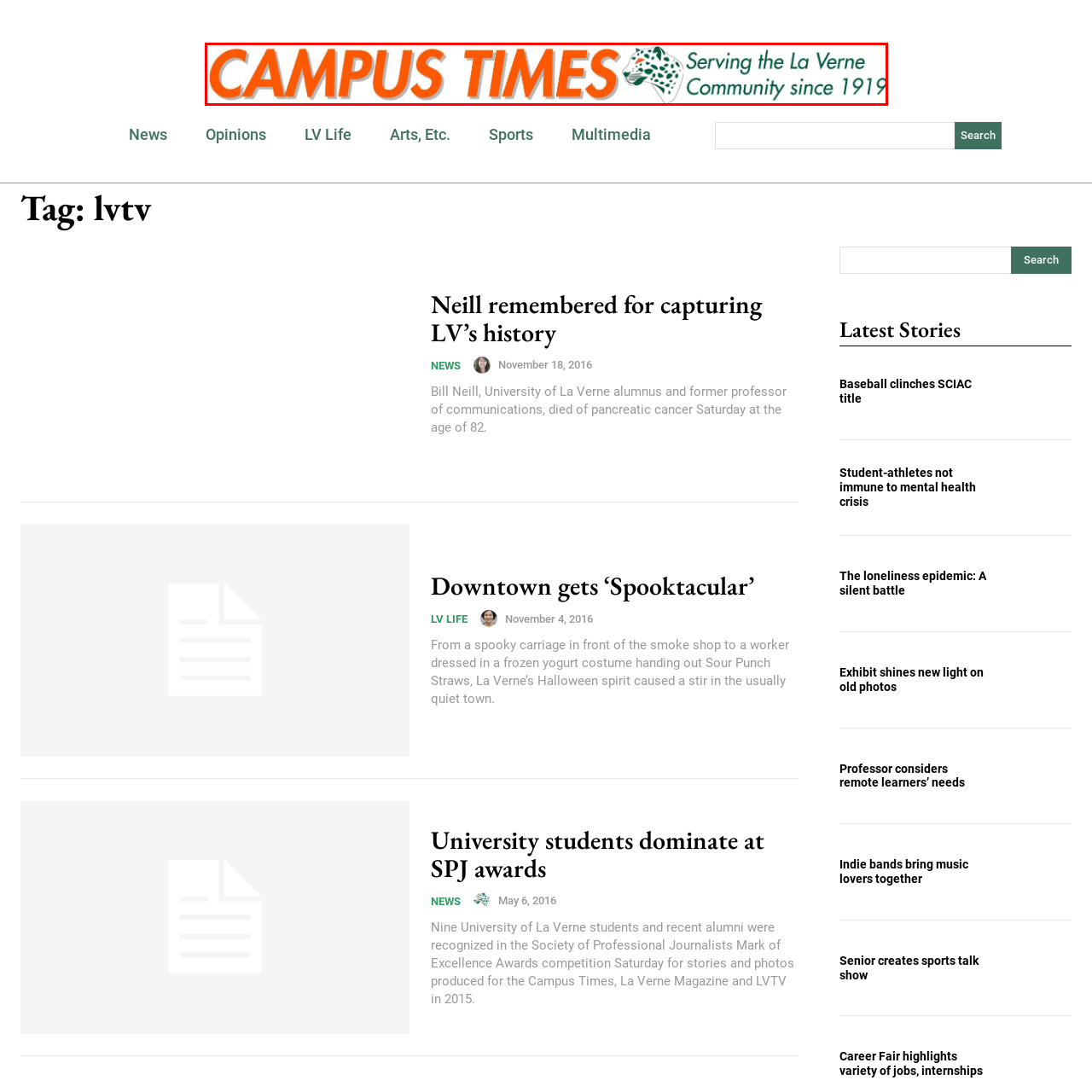What is the university's mascot represented by?
Examine the image outlined by the red bounding box and answer the question with as much detail as possible.

To the right of the title, a graphic representation of a leopard, adorned with green spots, reinforces the school spirit and connection to the university's mascot.